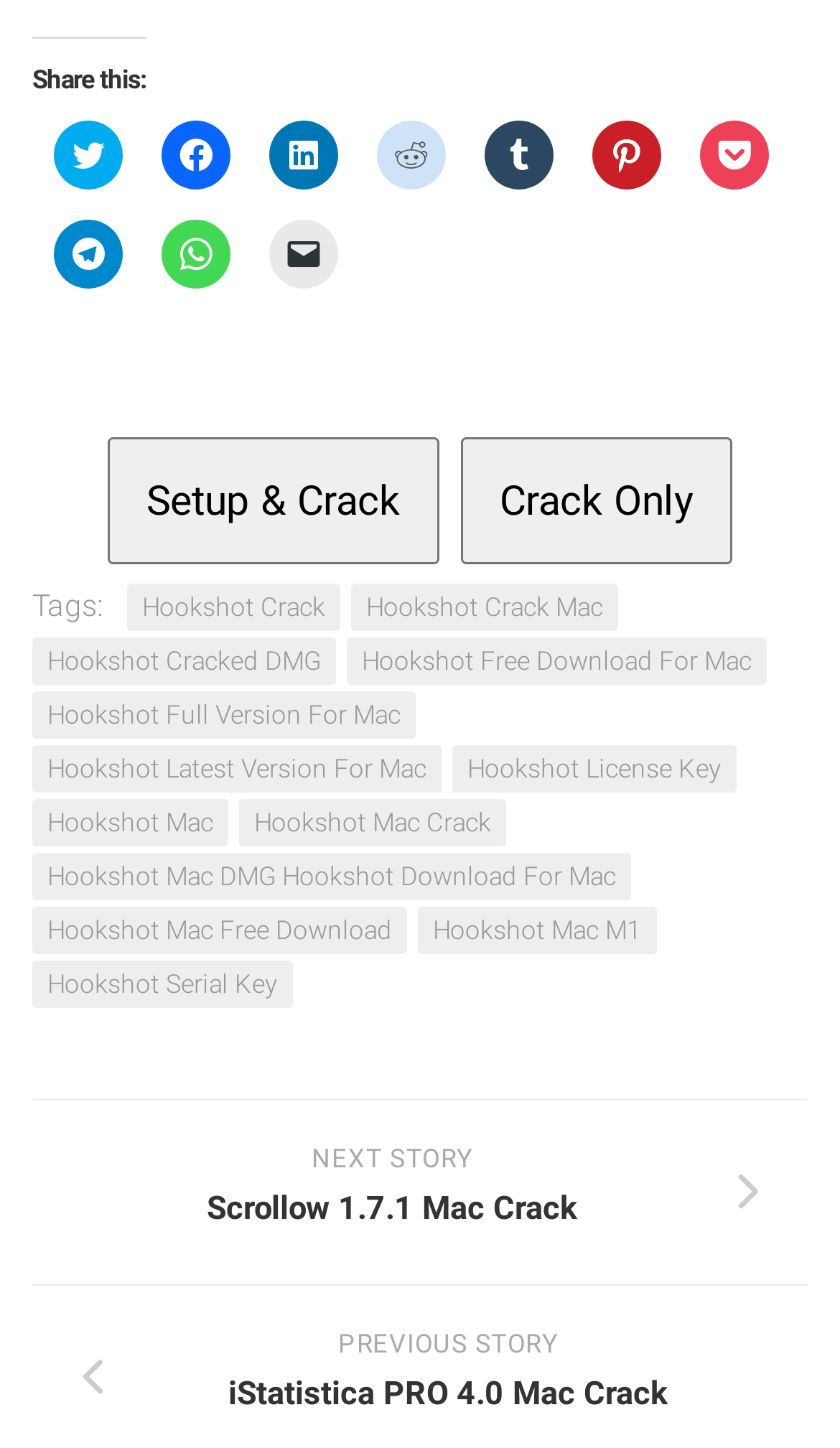Please identify the bounding box coordinates of where to click in order to follow the instruction: "Read NEXT STORY Scrollow 1.7.1 Mac Crack".

[0.038, 0.76, 0.962, 0.887]